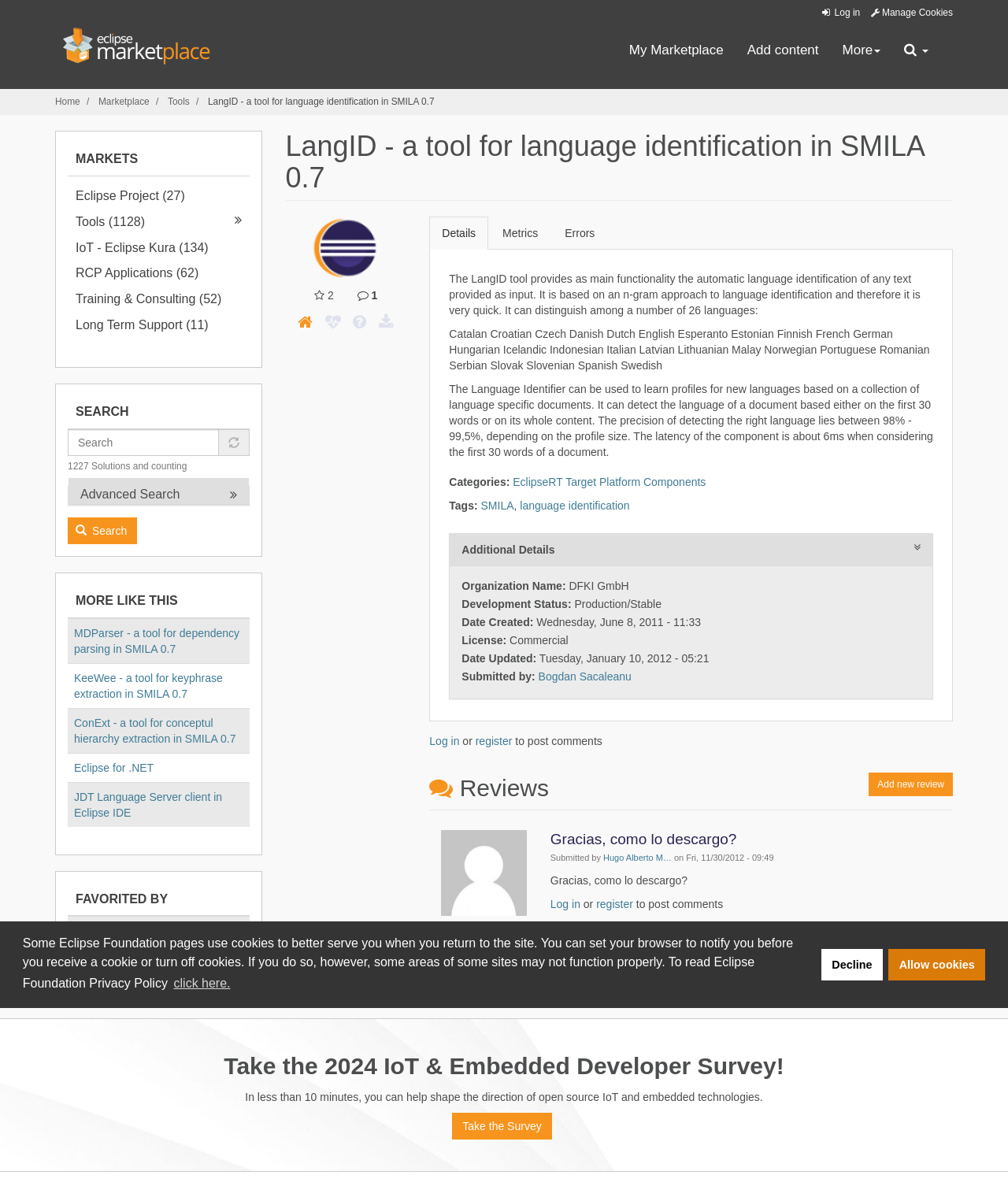Extract the bounding box coordinates for the described element: "Share on Google+". The coordinates should be represented as four float numbers between 0 and 1: [left, top, right, bottom].

None